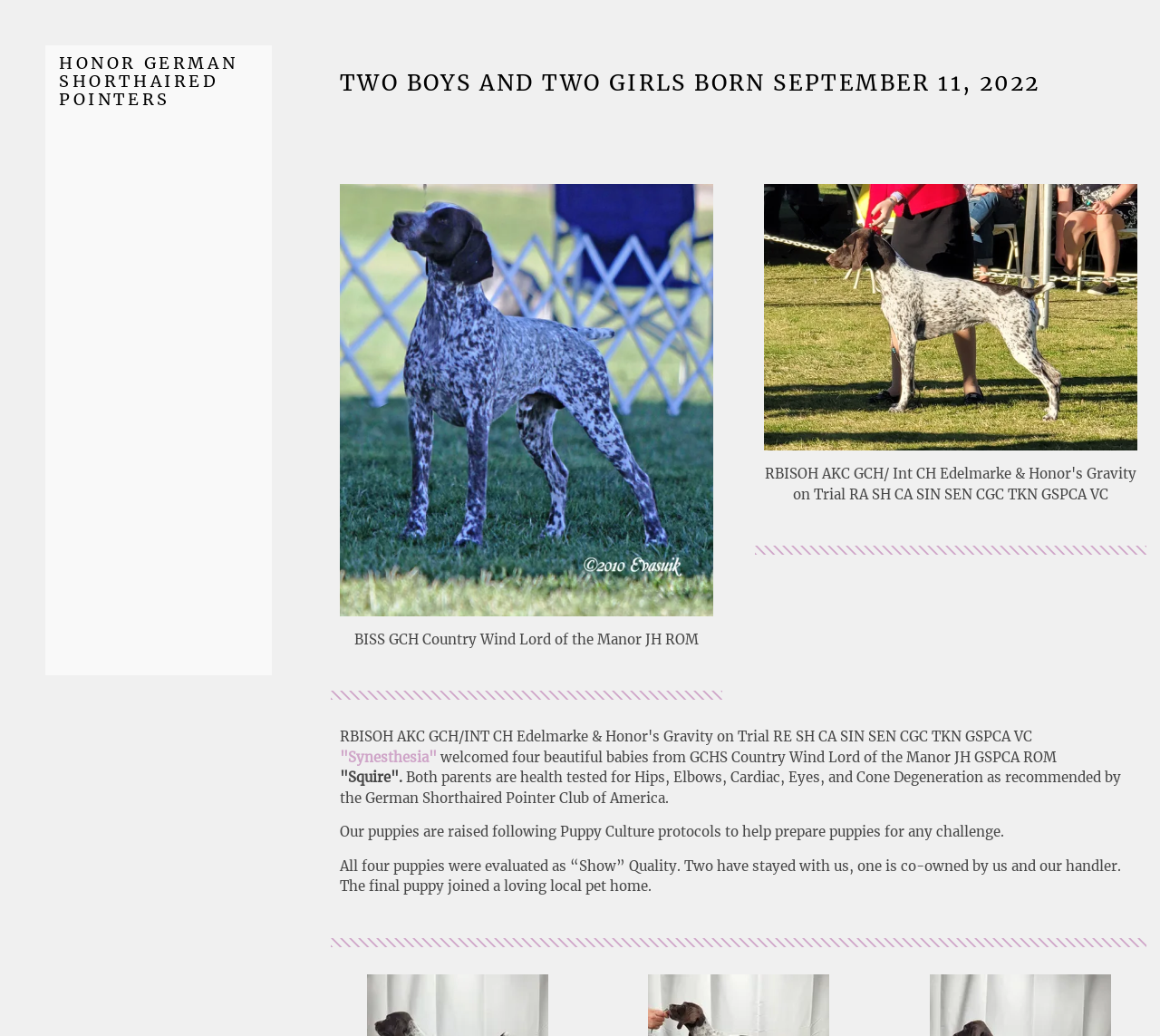Provide the bounding box coordinates for the UI element described in this sentence: "Chance". The coordinates should be four float values between 0 and 1, i.e., [left, top, right, bottom].

[0.051, 0.312, 0.093, 0.334]